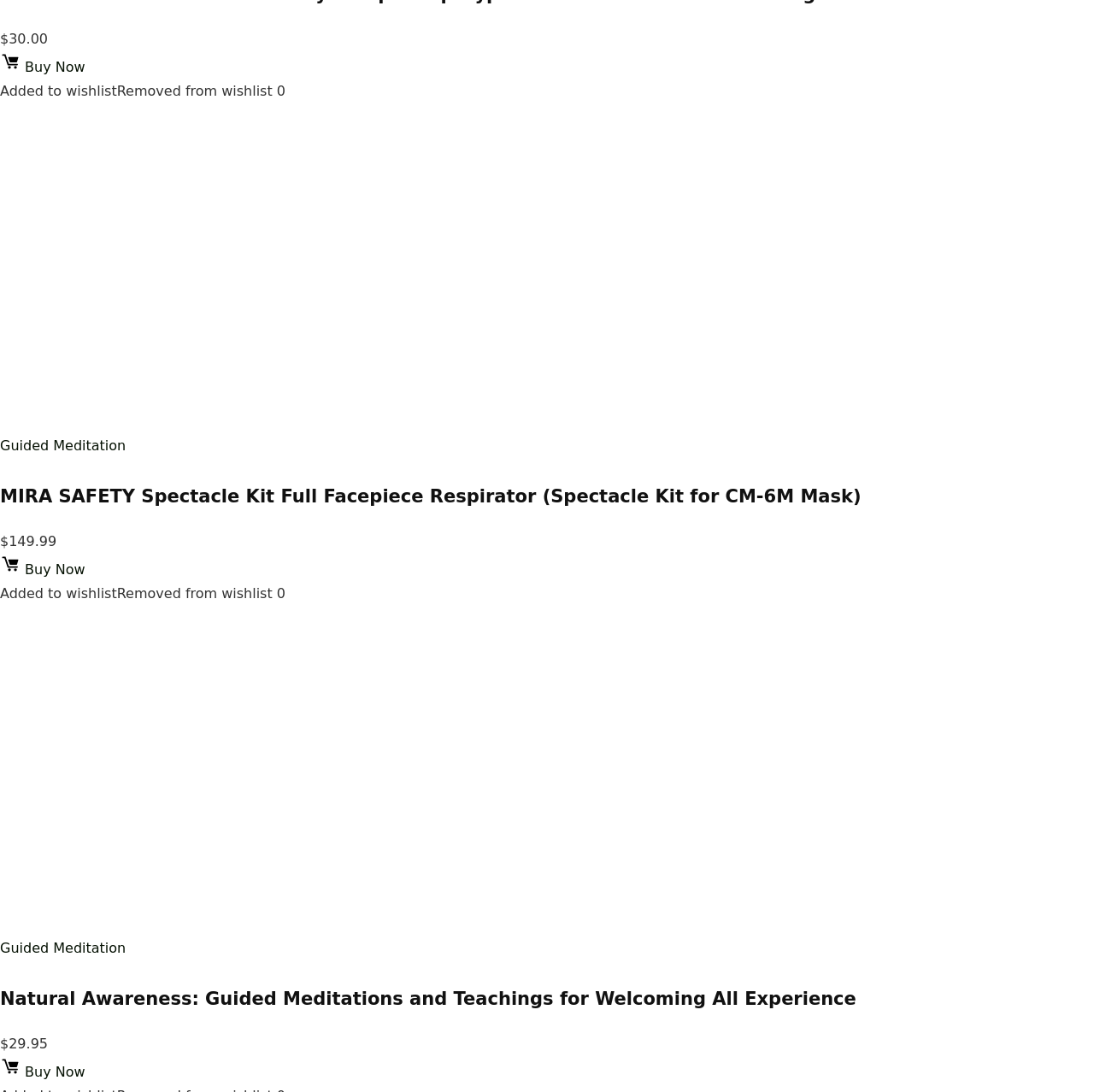Please respond to the question using a single word or phrase:
Is the 'Buy Now' button available for all products?

Yes